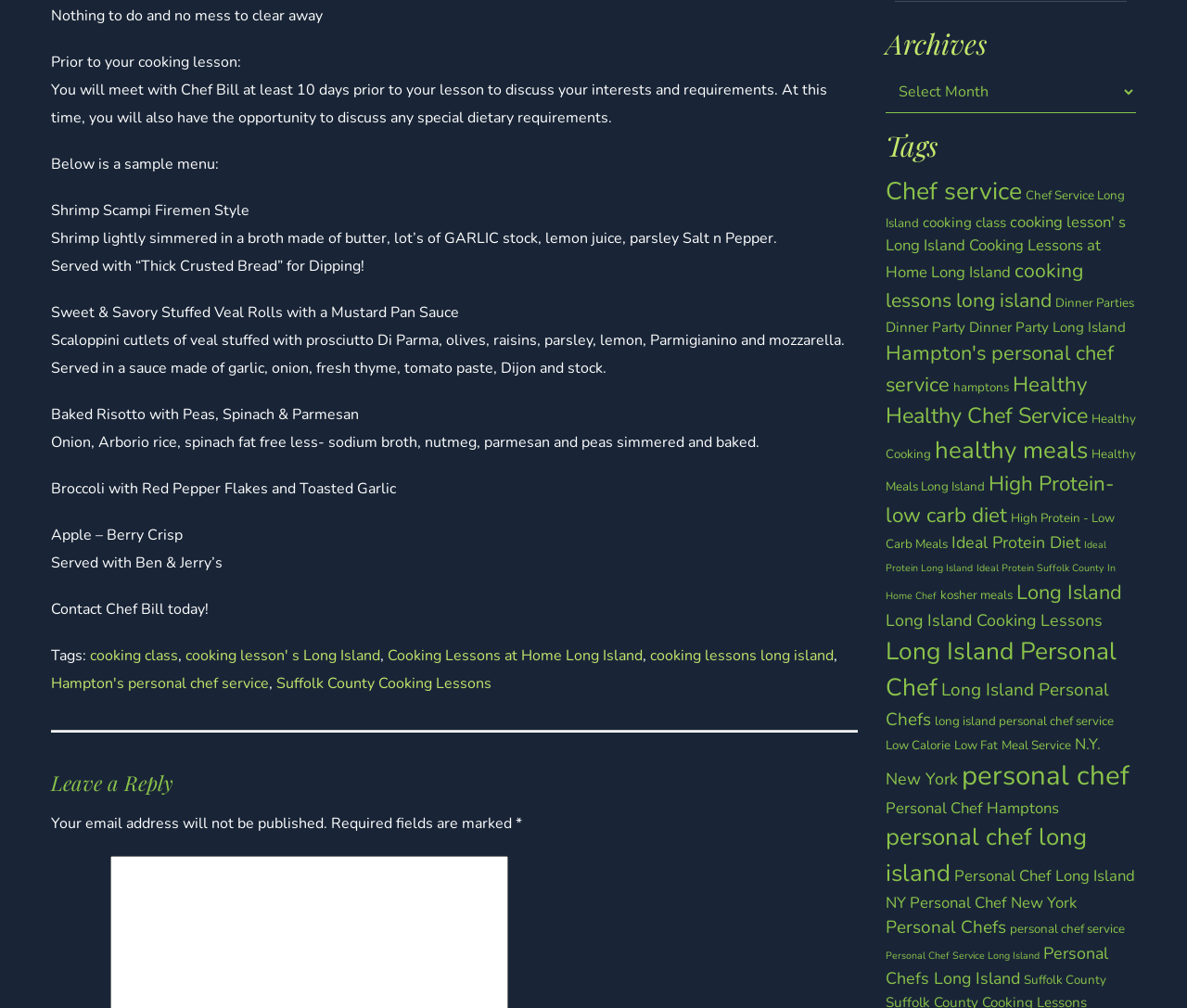Give the bounding box coordinates for this UI element: "High Protein- low carb diet". The coordinates should be four float numbers between 0 and 1, arranged as [left, top, right, bottom].

[0.746, 0.466, 0.939, 0.525]